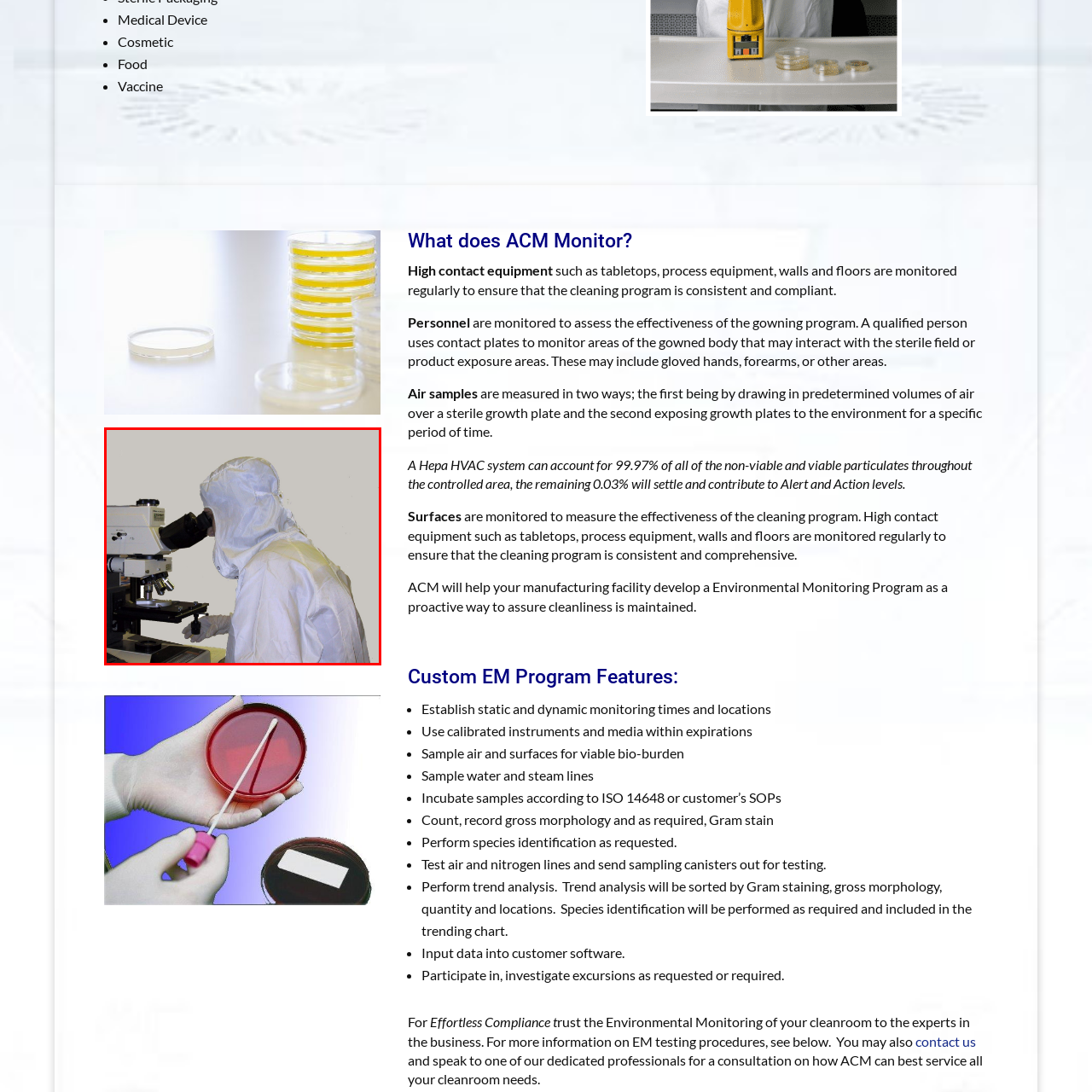Describe extensively the contents of the image within the red-bordered area.

The image depicts a technician in a sterile outfit, including a hood and gloves, intently observing through a microscope. This setting is indicative of a cleanroom environment where precision and contamination control are paramount. The microscope is positioned on a lab table, suggesting that the technician is likely conducting an analysis or investigation related to environmental monitoring, possibly involving the examination of samples for quality assurance purposes. This visual underscores the critical role of adherence to contamination protocols in maintaining standards in laboratory and cleanroom practices.